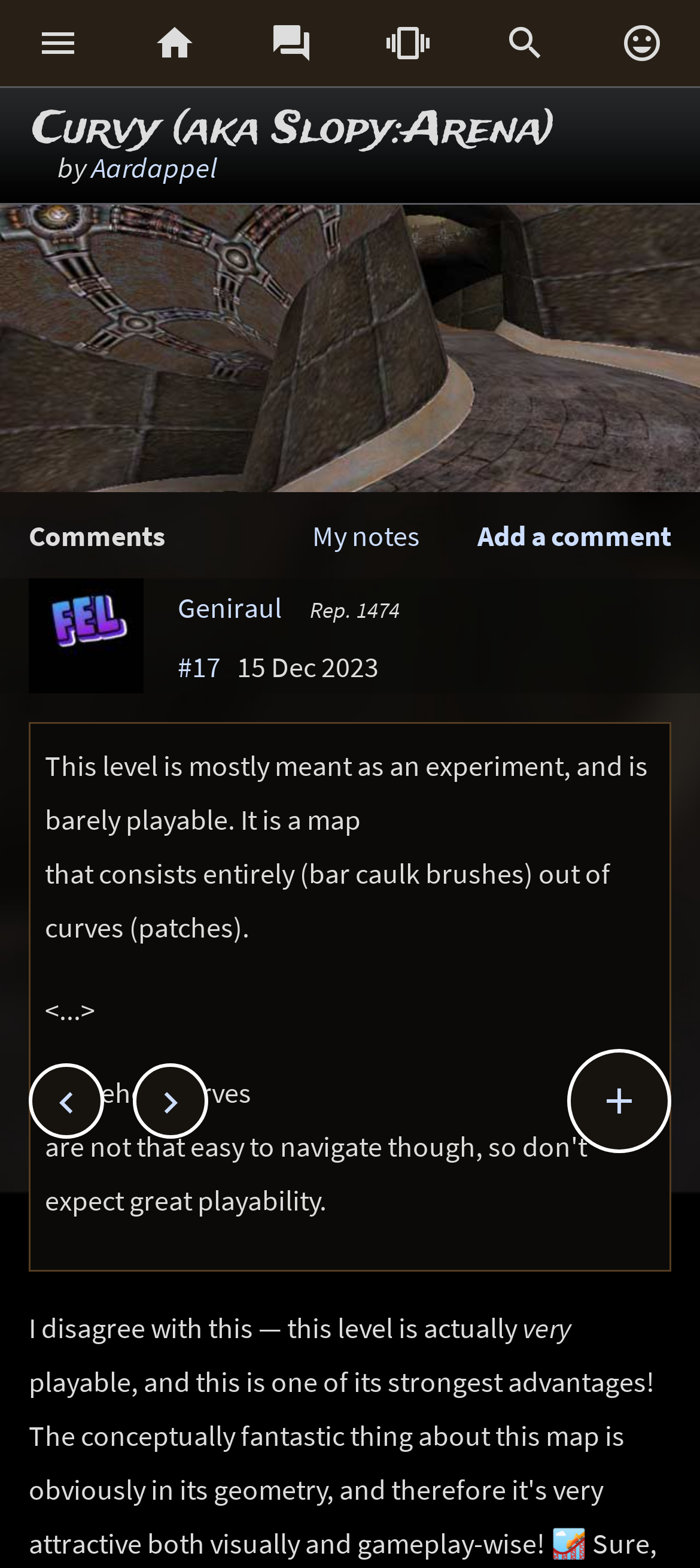Give a detailed account of the webpage, highlighting key information.

This webpage appears to be a comments section for a Quake 3 Arena custom map called "Curvy (aka Slopy:Arena)" created by Aardappel. At the top, there are five social media links aligned horizontally, followed by a title that reads "Curvy (aka Slopy:Arena) by Aardappel" and a smaller text "by" in between. 

Below the title, there is a large image that spans the entire width of the page, which is likely a screenshot of the map. Underneath the image, there are two sections: one with the text "Comments" and another with a call-to-action "Add a comment". 

To the right of the "Comments" section, there is a link "My notes" and a user profile section with an avatar image, the username "Geniraul", and a reputation score of 1474. The user's comment is displayed below, which includes a ranking "#17" and a timestamp "15 Dec 2023". 

The main content of the page is a description of the map, which explains that it is an experiment and barely playable, consisting entirely of curves. There are multiple paragraphs of text, with some parts truncated and indicated by an ellipsis "...". 

Further down, there is a comment from another user, which starts with "I disagree with this — this level is actually" and is followed by the word "very". This comment also includes three social media links aligned horizontally.